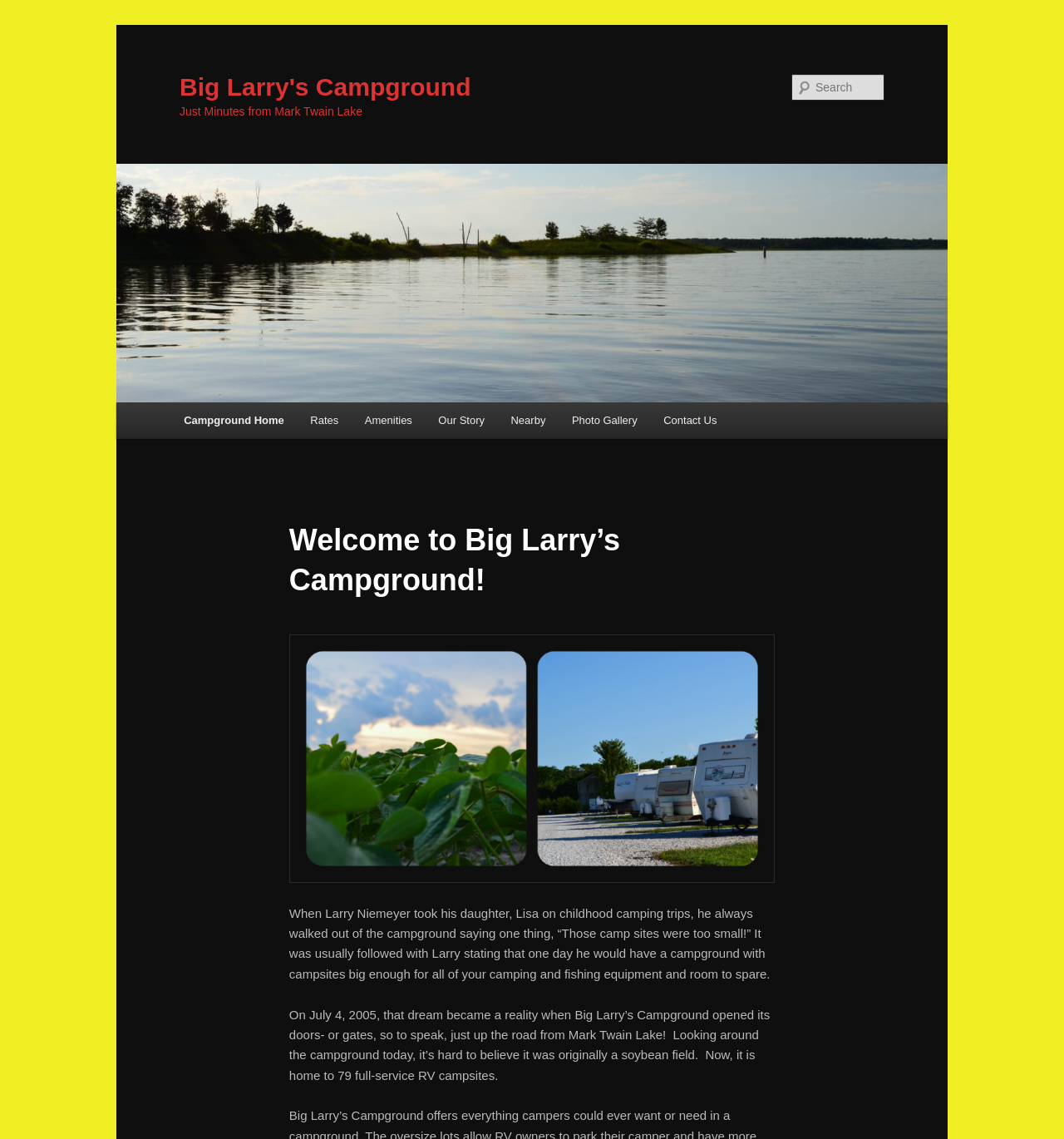Find the bounding box coordinates of the clickable area required to complete the following action: "Go to Campground Home".

[0.16, 0.353, 0.279, 0.385]